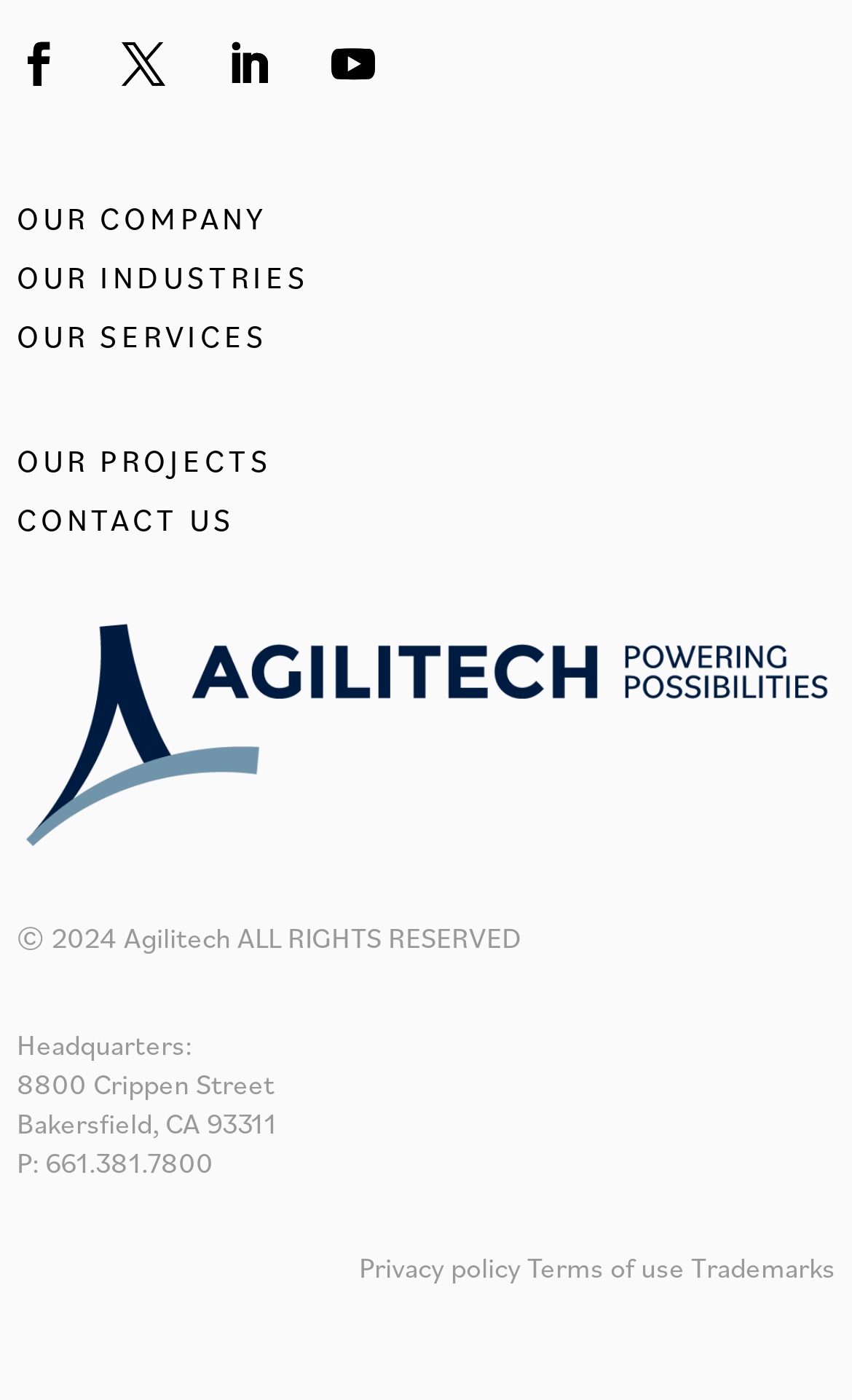Bounding box coordinates are specified in the format (top-left x, top-left y, bottom-right x, bottom-right y). All values are floating point numbers bounded between 0 and 1. Please provide the bounding box coordinate of the region this sentence describes: Terms of use

[0.618, 0.893, 0.803, 0.92]